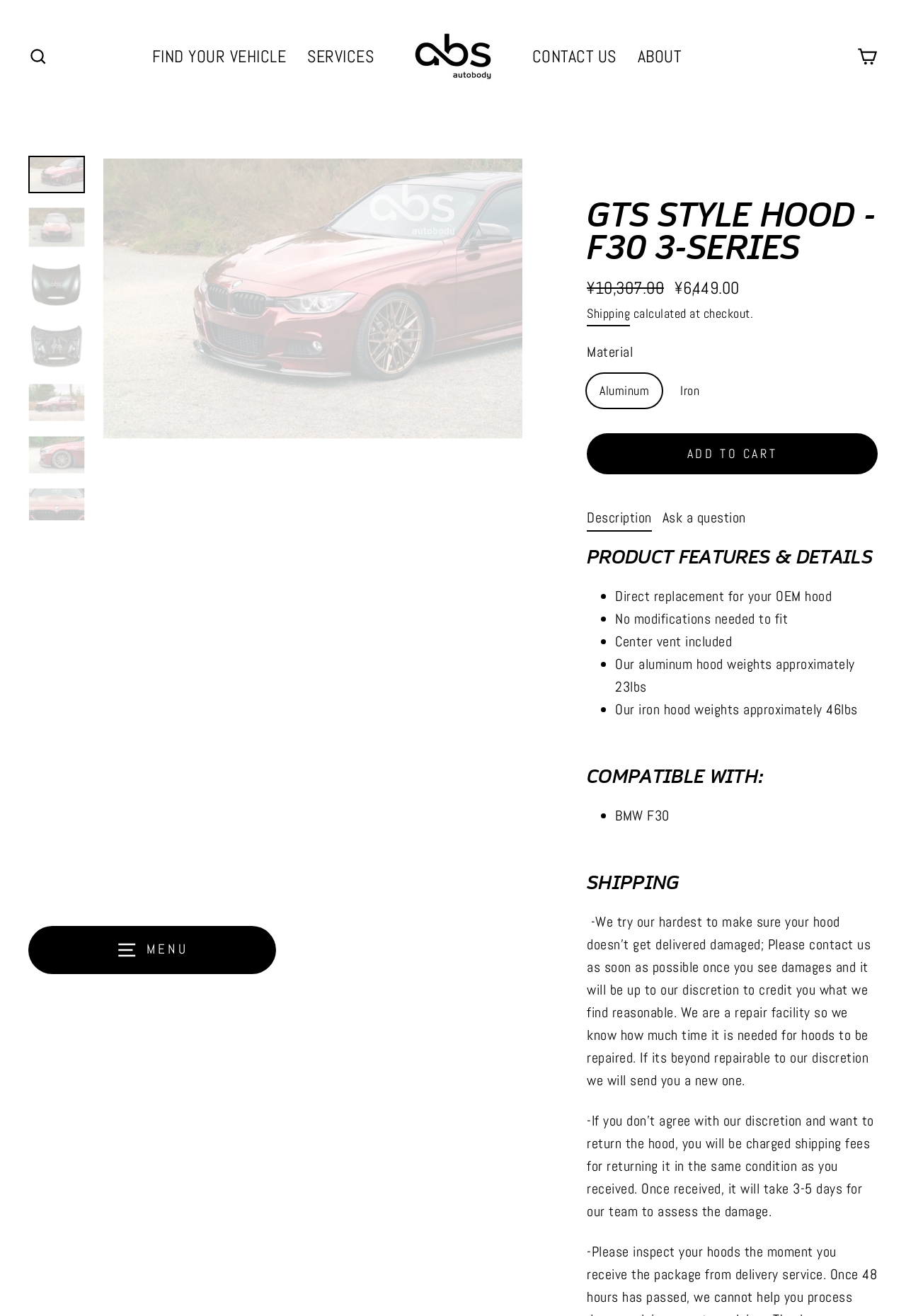Could you please study the image and provide a detailed answer to the question:
What is the compatible vehicle model for this product?

In the compatible with section, it is listed that this product is compatible with BMW F30, which is the compatible vehicle model for this product.